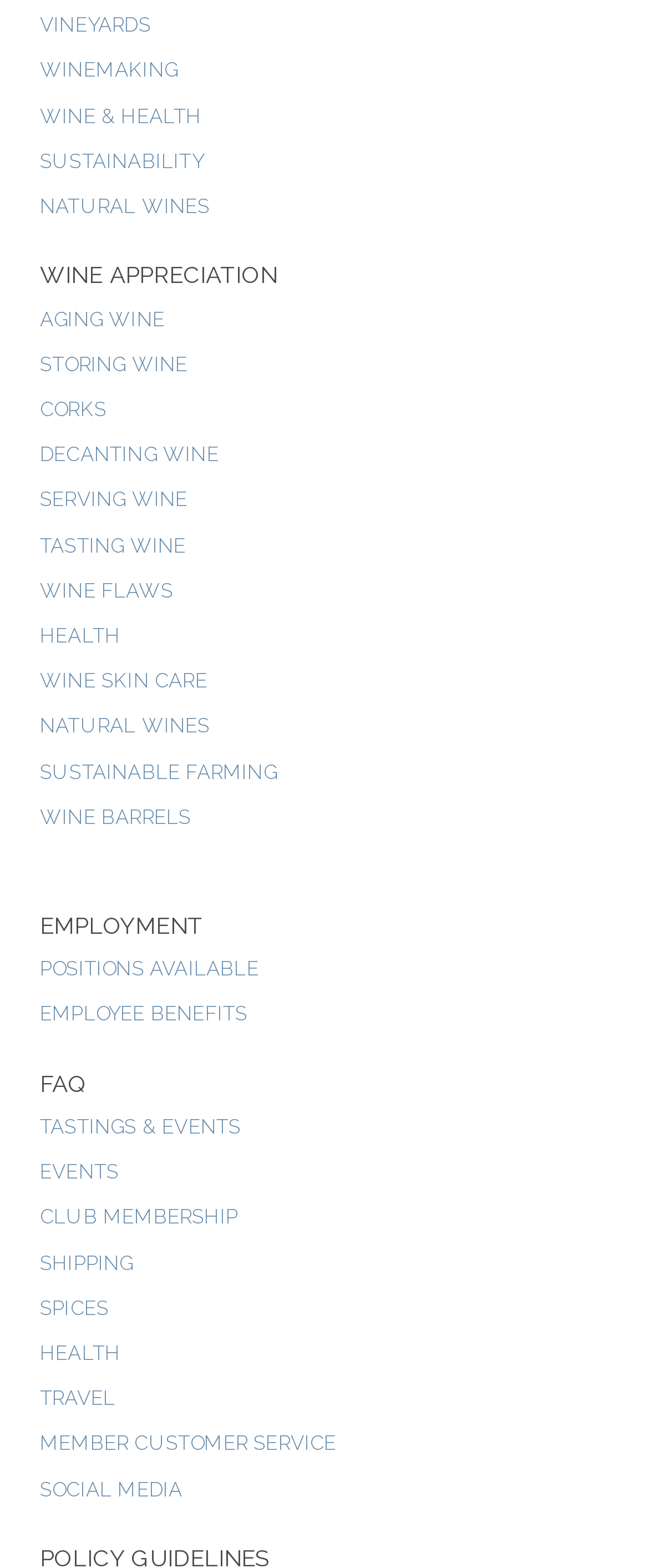Determine the bounding box coordinates for the UI element with the following description: "AGING WINE". The coordinates should be four float numbers between 0 and 1, represented as [left, top, right, bottom].

[0.062, 0.196, 0.254, 0.211]